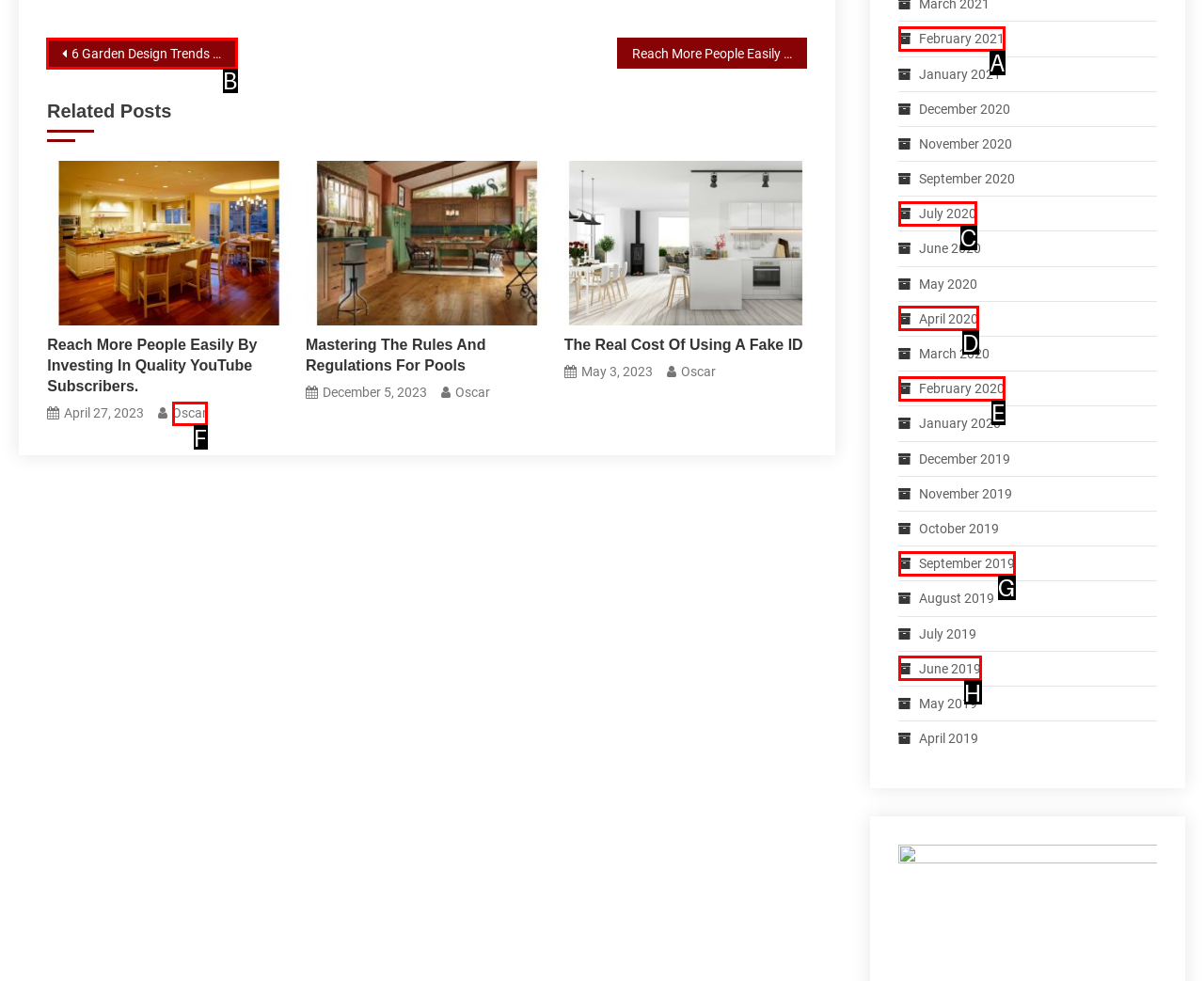To complete the task: Click on 'Garden Design Trends To Suit Every Season', which option should I click? Answer with the appropriate letter from the provided choices.

B